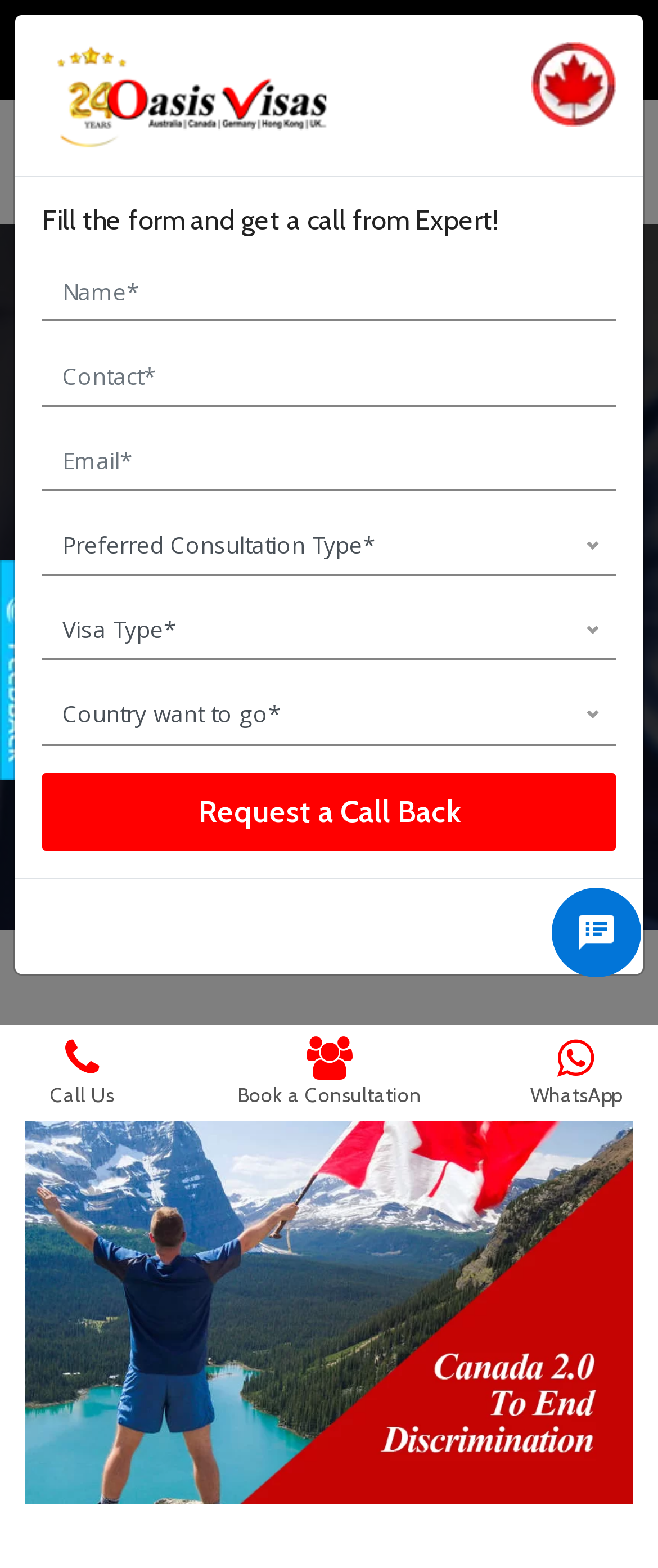Locate the bounding box of the UI element described in the following text: "Call Us".

[0.038, 0.662, 0.212, 0.706]